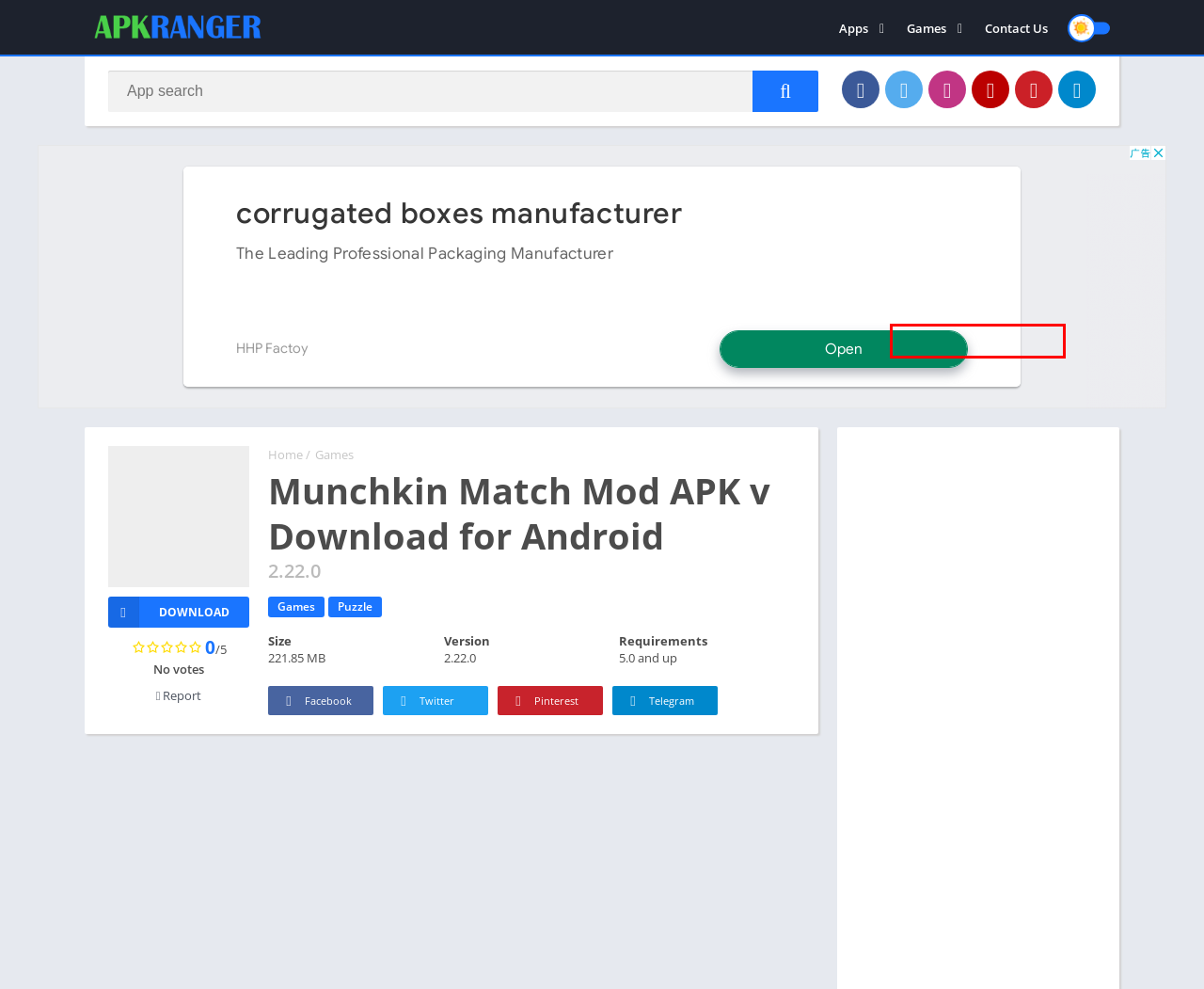Examine the screenshot of a webpage with a red bounding box around an element. Then, select the webpage description that best represents the new page after clicking the highlighted element. Here are the descriptions:
A. Photography Archives - APK Ranger - Free MOD APK Game & Premium APP for Android
B. Productivity Archives - APK Ranger - Free MOD APK Game & Premium APP for Android
C. Role Playing Archives - APK Ranger - Free MOD APK Game & Premium APP for Android
D. Strategy Archives - APK Ranger - Free MOD APK Game & Premium APP for Android
E. APK Ranger - Free MOD APK Game & Premium APP for Android
F. Casual Archives - APK Ranger - Free MOD APK Game & Premium APP for Android
G. Shopping Archives - APK Ranger - Free MOD APK Game & Premium APP for Android
H. Comics Archives - APK Ranger - Free MOD APK Game & Premium APP for Android

C